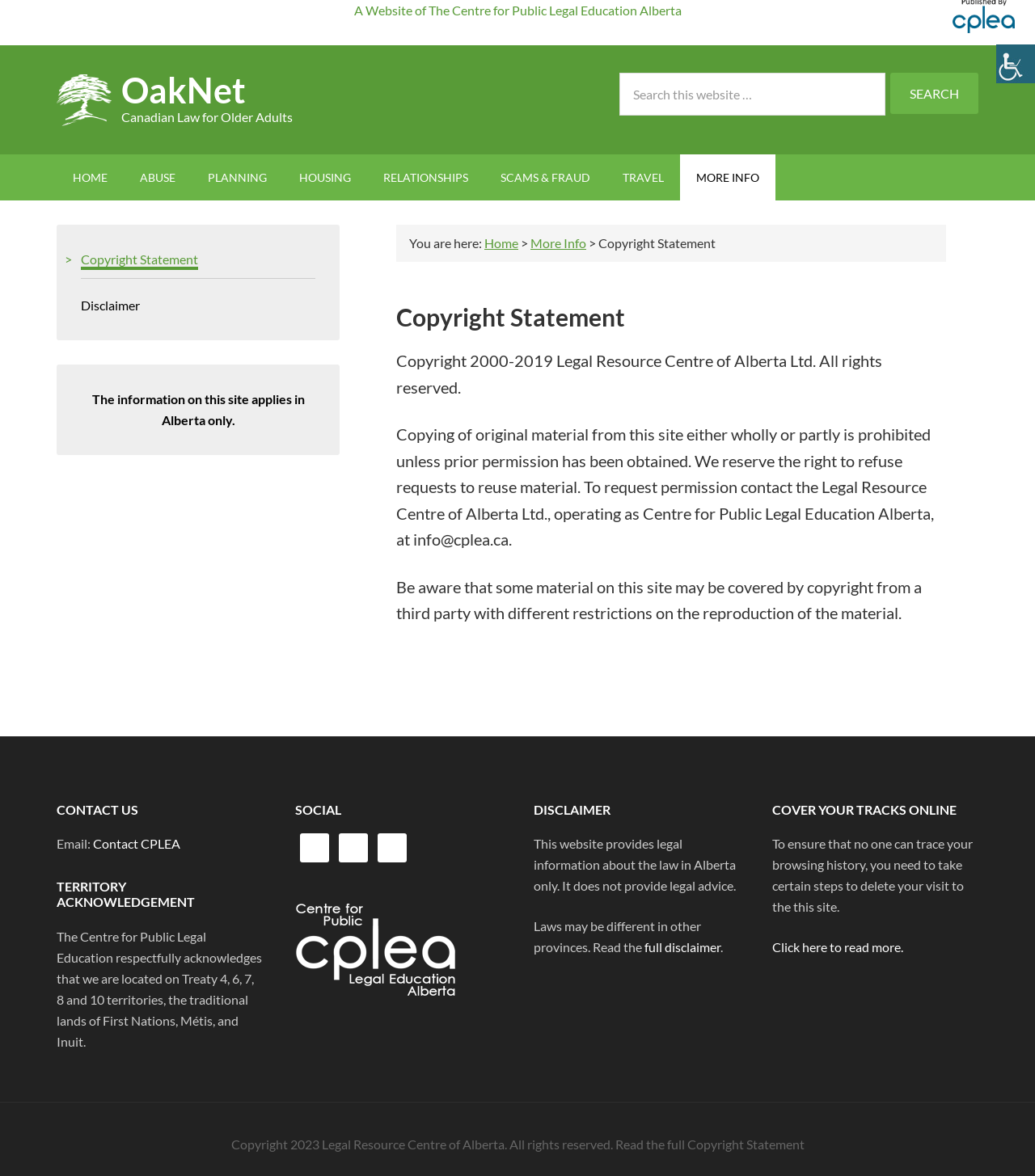Look at the image and answer the question in detail:
What is the acknowledgement at the bottom of the webpage?

I determined the acknowledgement by looking at the text 'The Centre for Public Legal Education respectfully acknowledges that we are located on Treaty 4, 6, 7, 8 and 10 territories, the traditional lands of First Nations, Métis, and Inuit.' at the bottom of the webpage, which is an acknowledgement of the traditional territories.